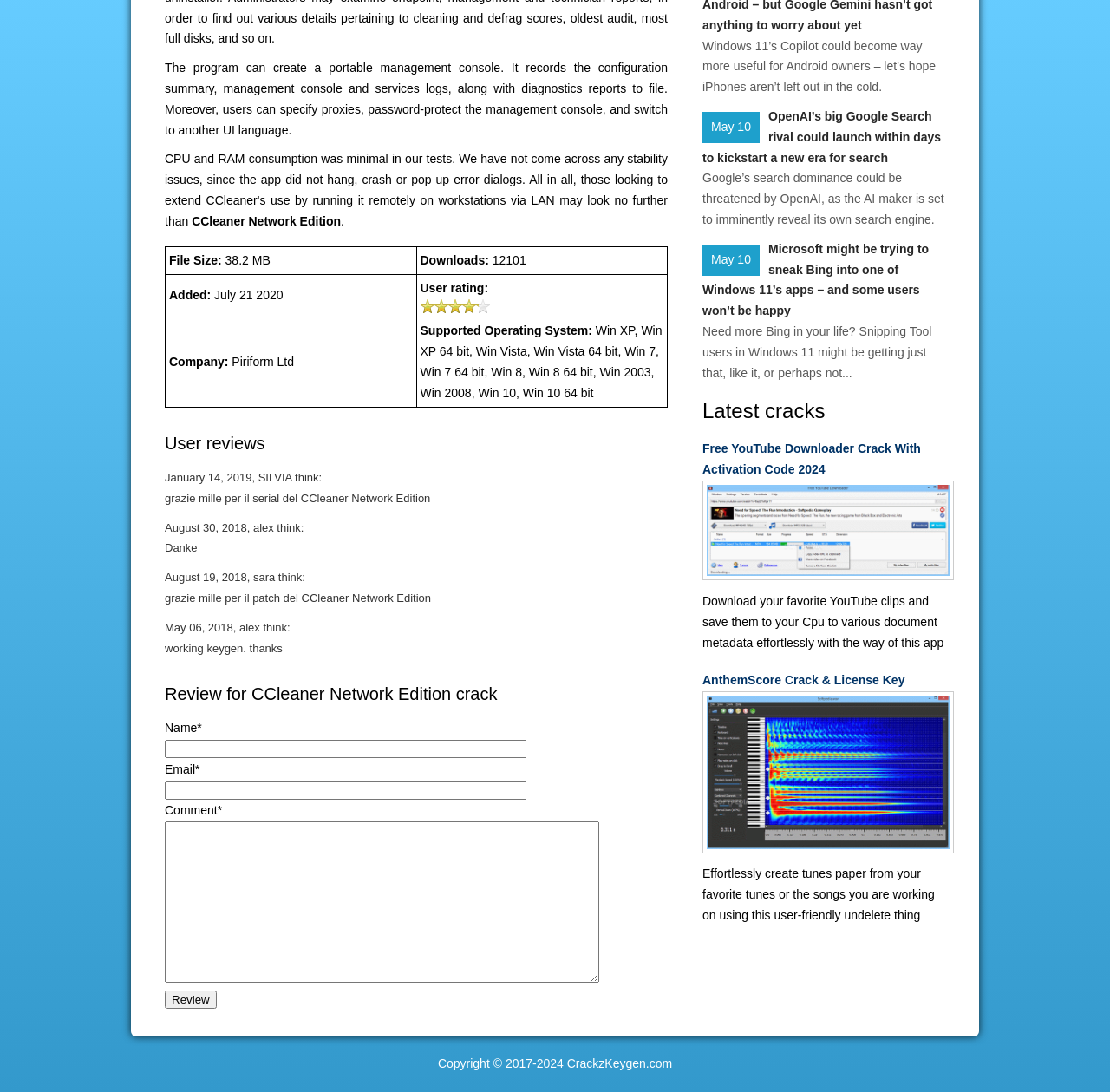Please locate the bounding box coordinates of the element that should be clicked to complete the given instruction: "Enter your name".

None